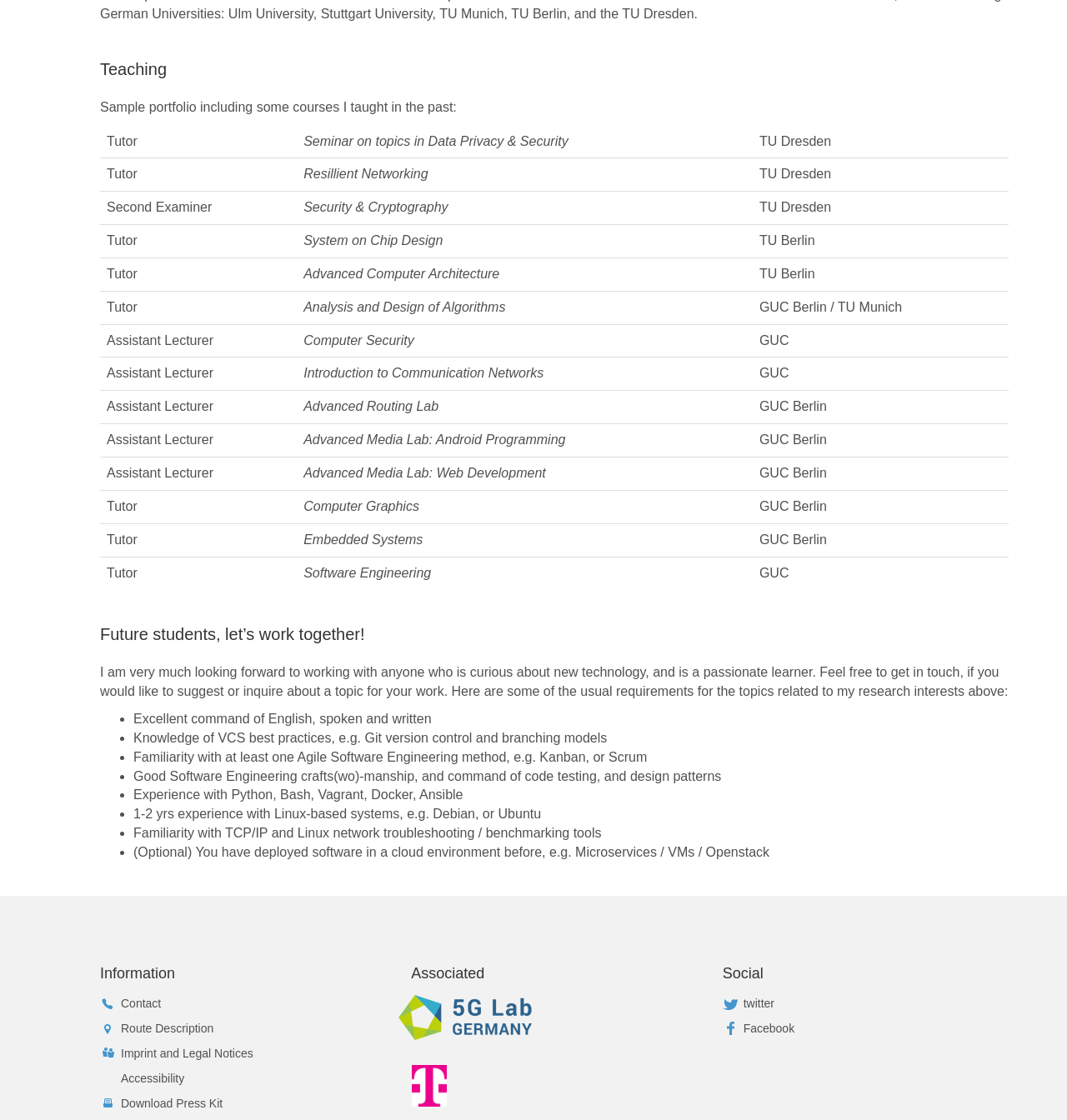Extract the bounding box coordinates for the UI element described by the text: "Imprint and Legal Notices". The coordinates should be in the form of [left, top, right, bottom] with values between 0 and 1.

[0.113, 0.934, 0.237, 0.946]